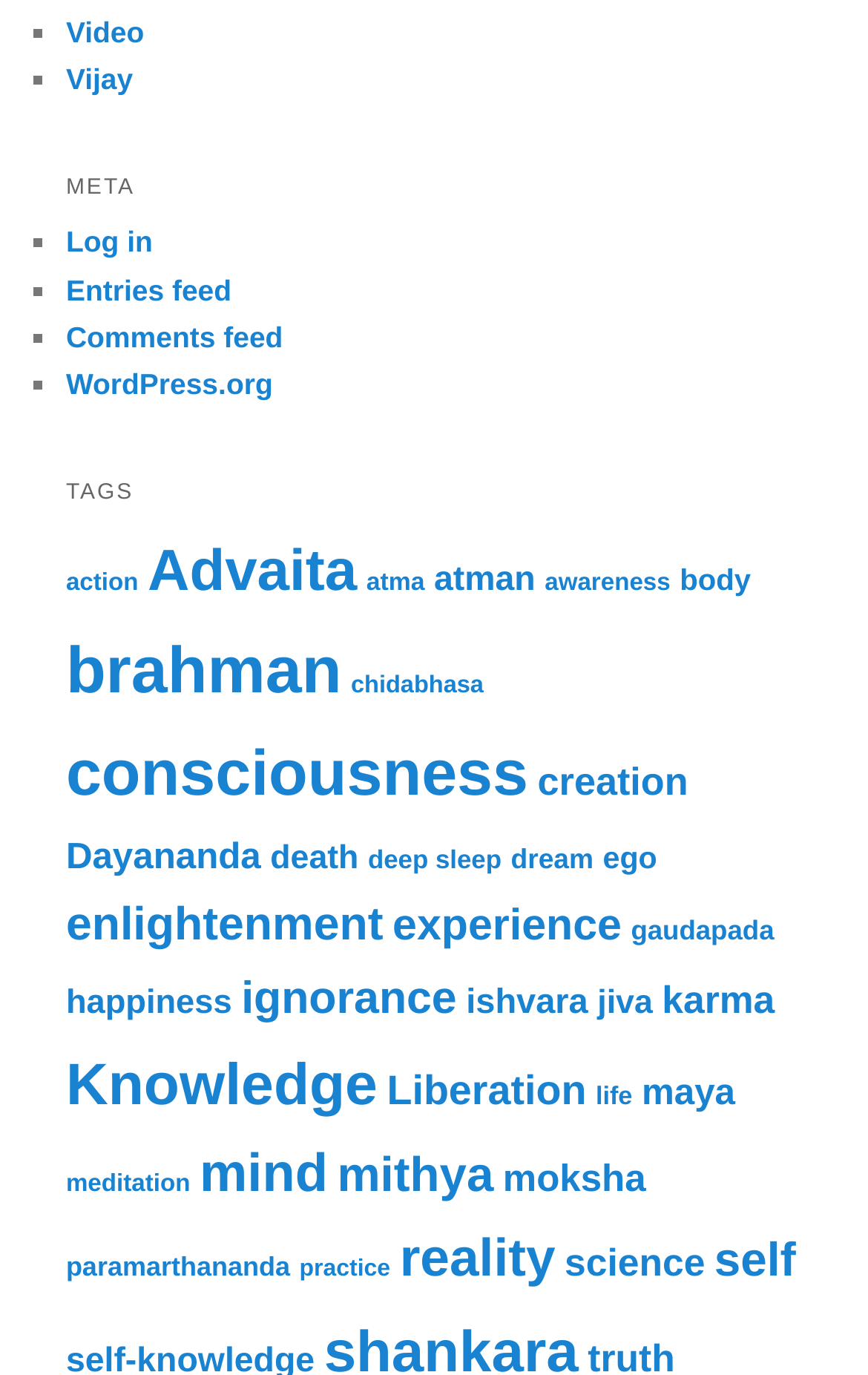Locate the bounding box coordinates of the element that should be clicked to fulfill the instruction: "Visit the 'WordPress.org' website".

[0.076, 0.267, 0.314, 0.291]